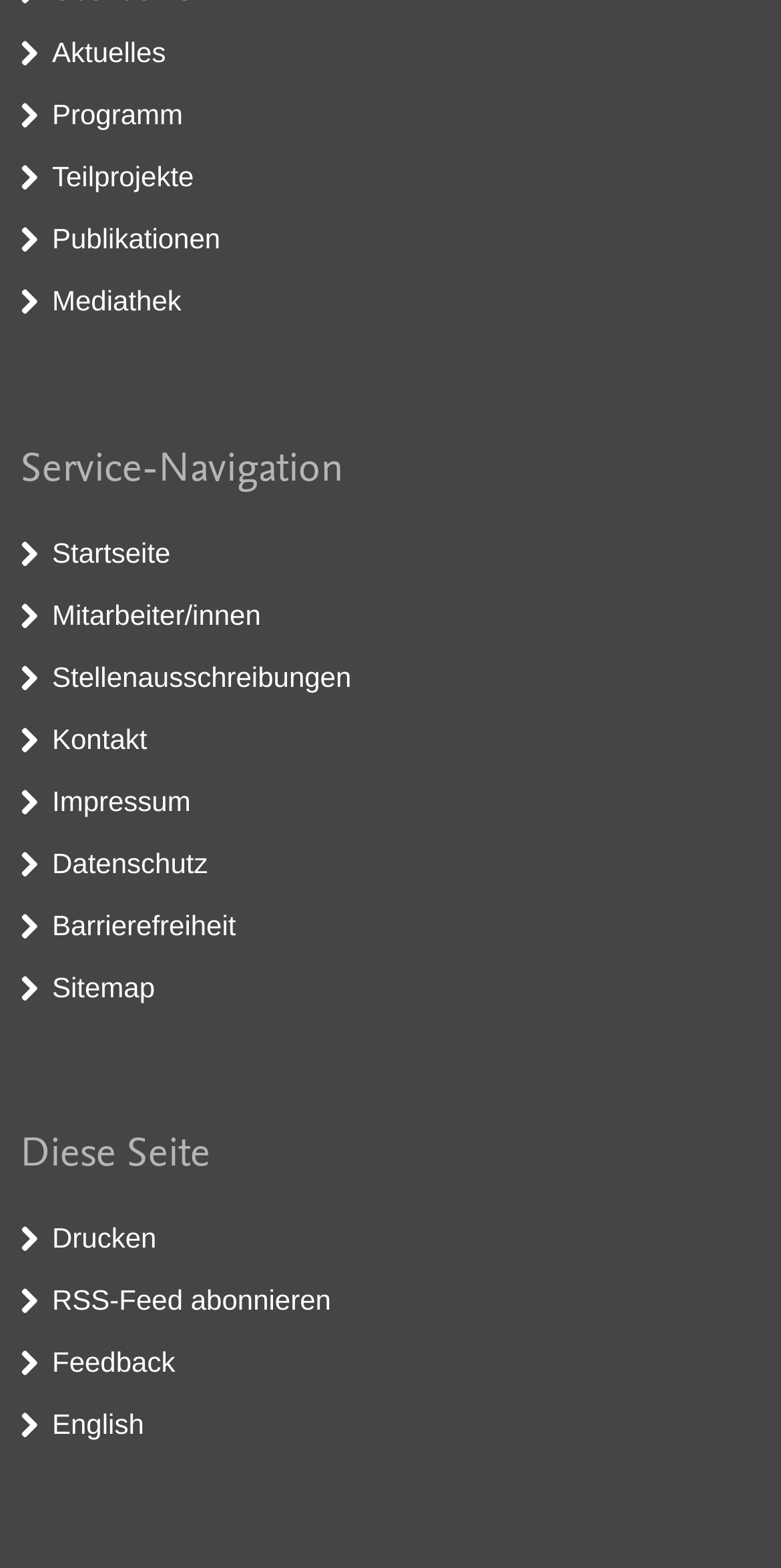Locate the bounding box coordinates of the UI element described by: "RSS-Feed abonnieren". The bounding box coordinates should consist of four float numbers between 0 and 1, i.e., [left, top, right, bottom].

[0.067, 0.819, 0.424, 0.839]